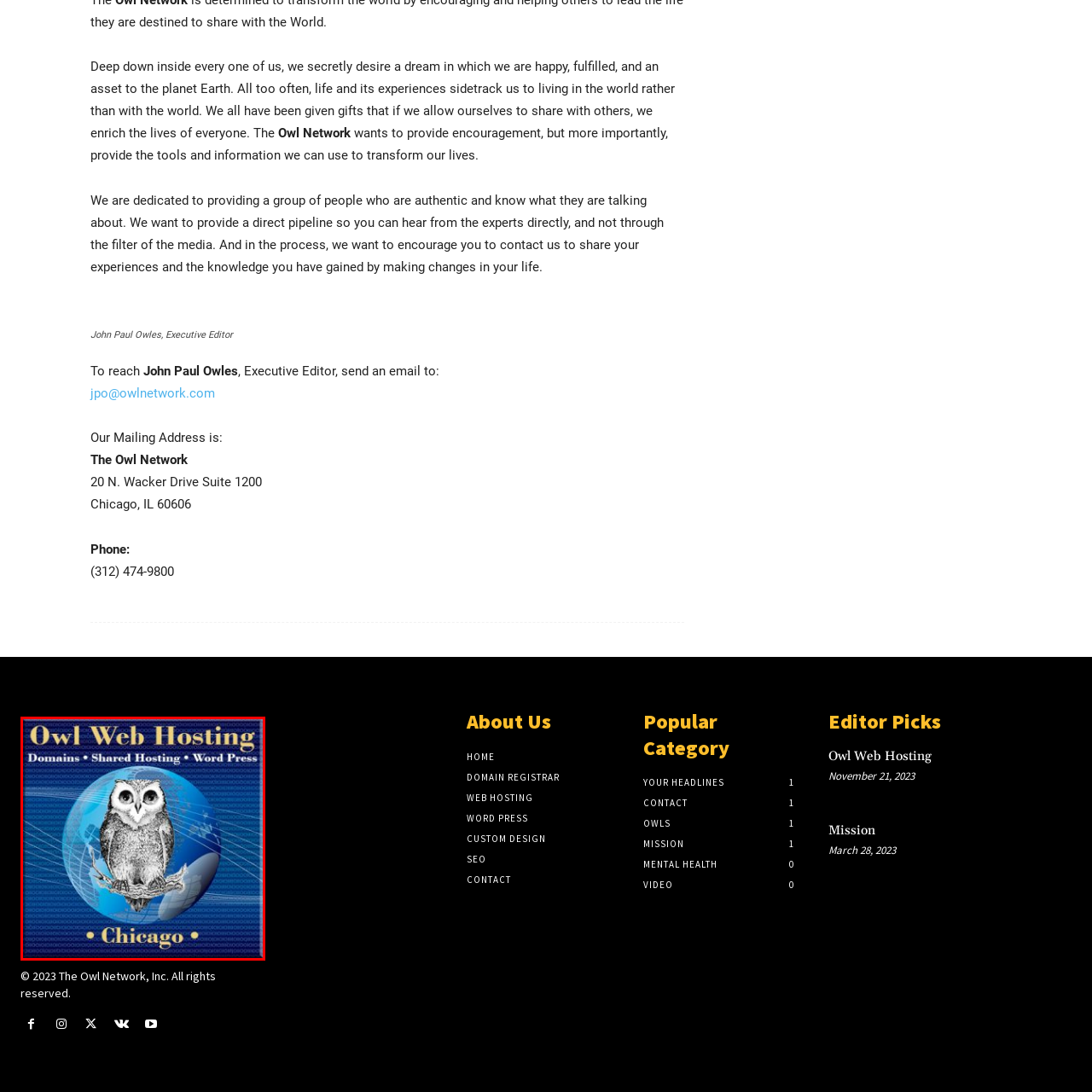Elaborate on the scene depicted within the red bounding box in the image.

The image prominently features the logo of "Owl Web Hosting," showcasing a stylized owl perched on a branch in front of a stylized globe. The logo's color scheme includes deep blue and gold accents, conveying professionalism and a modern aesthetic. Surrounding the owl and globe are the words "Owl Web Hosting" at the top, with services listed beneath: "Domains • Shared Hosting • Word Press." At the bottom of the image, "Chicago" highlights the company's location, suggesting a focus on local service in the web hosting industry. This visually appealing design effectively communicates the brand's identity and services to potential customers.